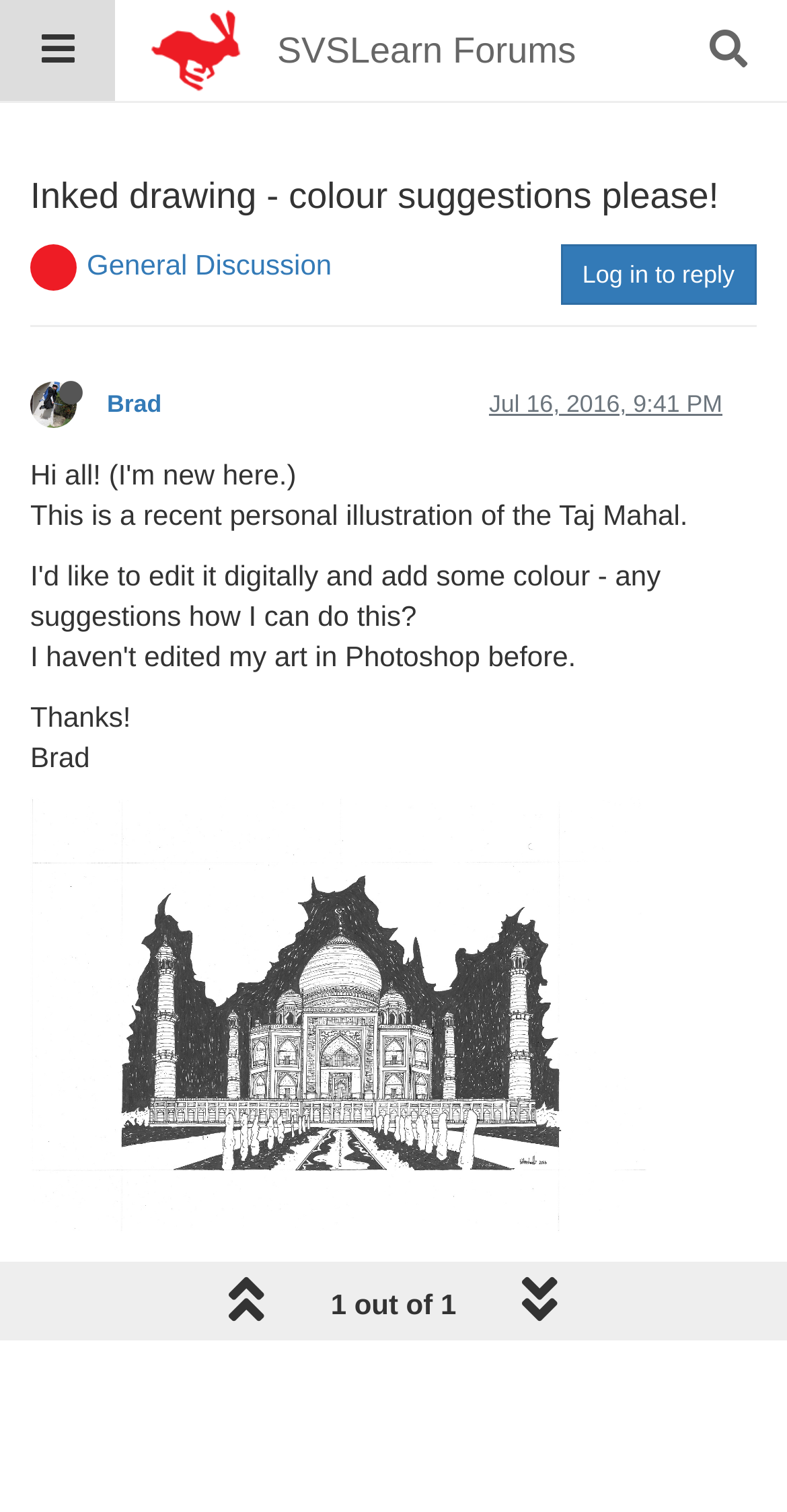What is the subject of the illustration?
Please respond to the question thoroughly and include all relevant details.

I determined the answer by reading the static text element with the text 'This is a recent personal illustration of the Taj Mahal.' which is located in the middle of the webpage, indicating that the subject of the illustration is the Taj Mahal.